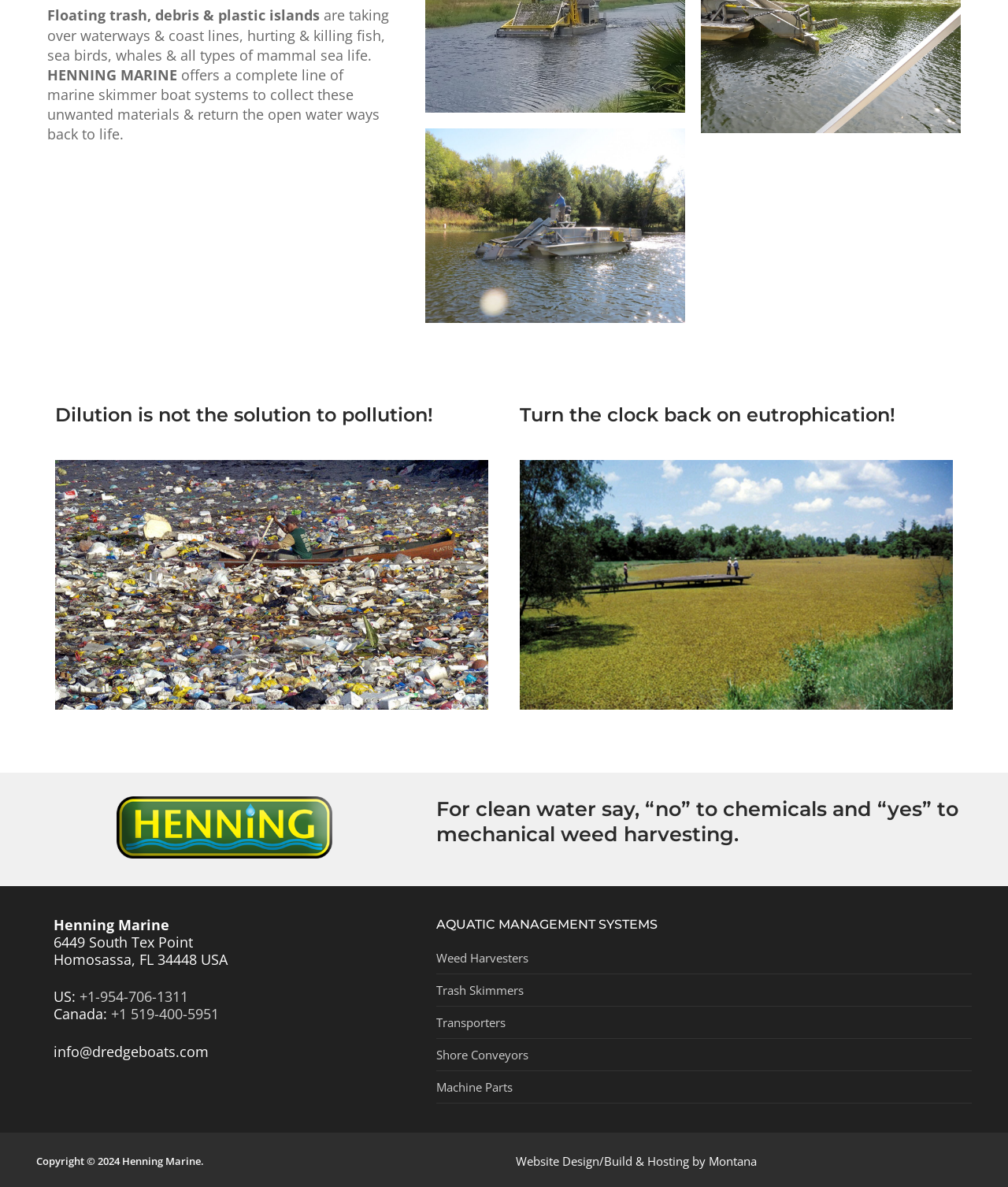Please give a short response to the question using one word or a phrase:
What types of products does Henning Marine offer?

Weed Harvesters, Trash Skimmers, etc.